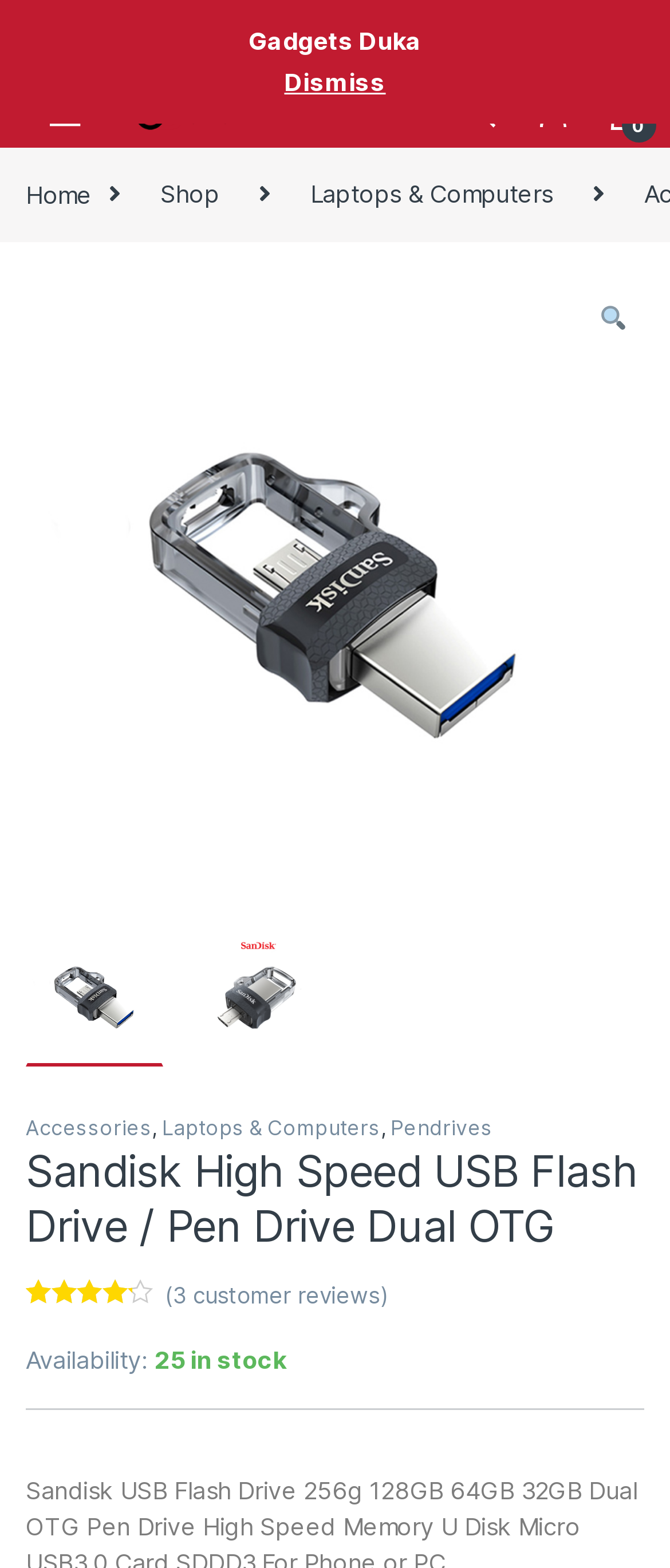Identify the bounding box coordinates of the clickable region necessary to fulfill the following instruction: "Read customer reviews". The bounding box coordinates should be four float numbers between 0 and 1, i.e., [left, top, right, bottom].

[0.246, 0.817, 0.577, 0.834]